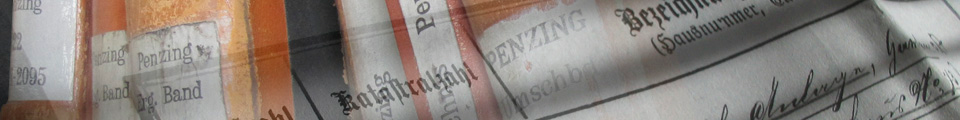What is the significance of the General Settlement Fund?
Using the information from the image, give a concise answer in one word or a short phrase.

Restitution and compensation